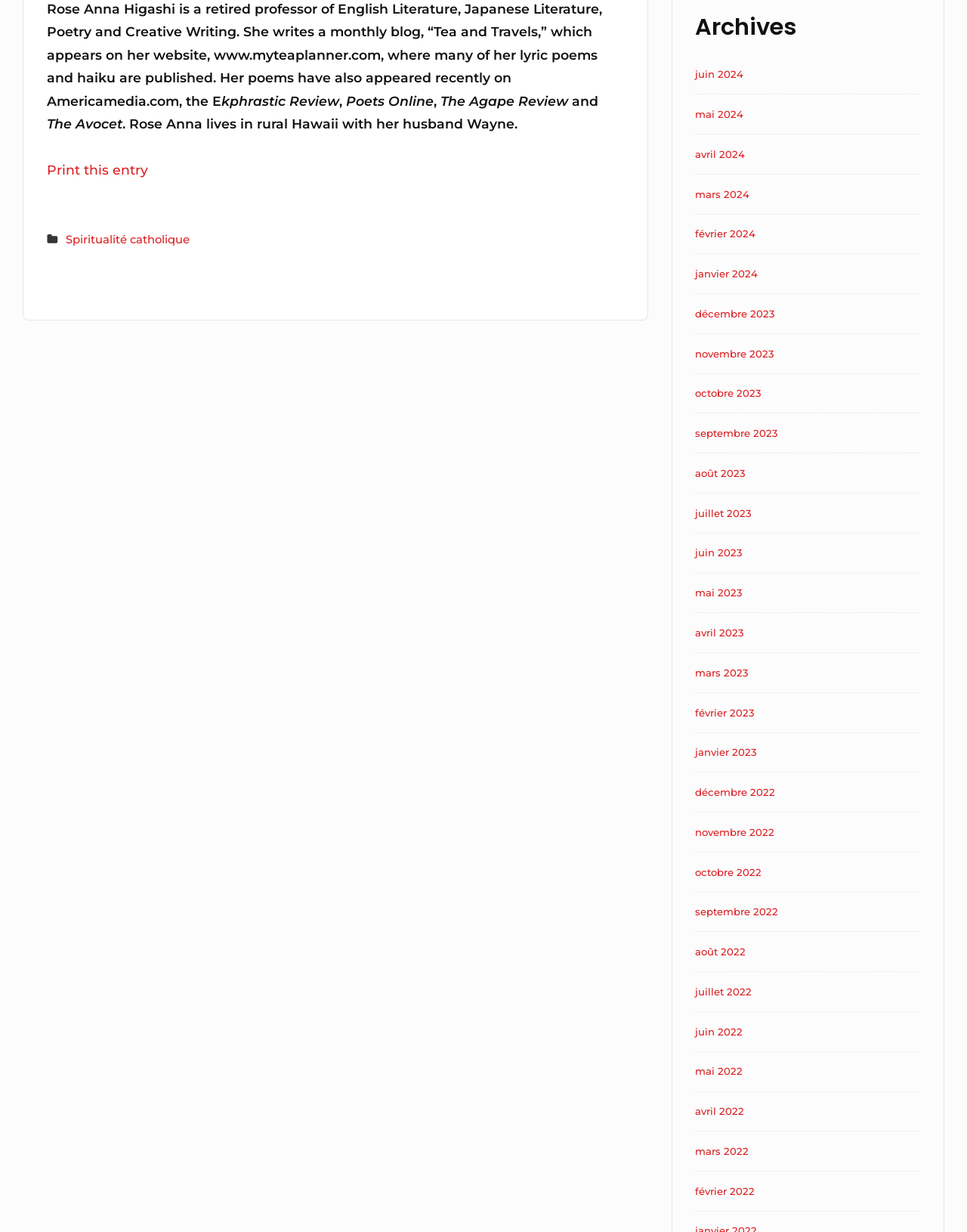What is the name of Rose Anna Higashi's blog?
Please answer using one word or phrase, based on the screenshot.

Tea and Travels